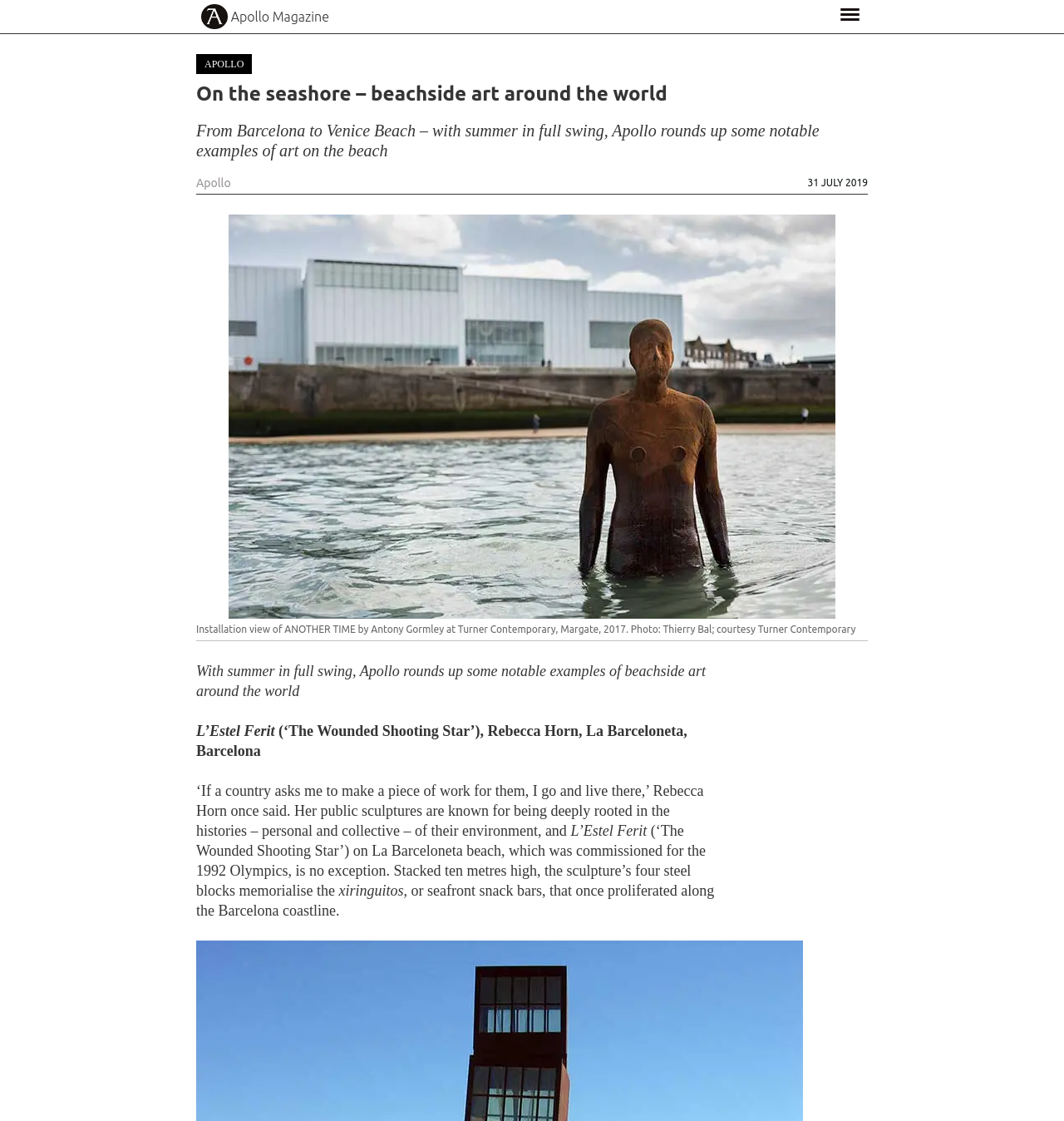Determine the bounding box for the HTML element described here: "Apollo Magazine". The coordinates should be given as [left, top, right, bottom] with each number being a float between 0 and 1.

[0.217, 0.004, 0.309, 0.026]